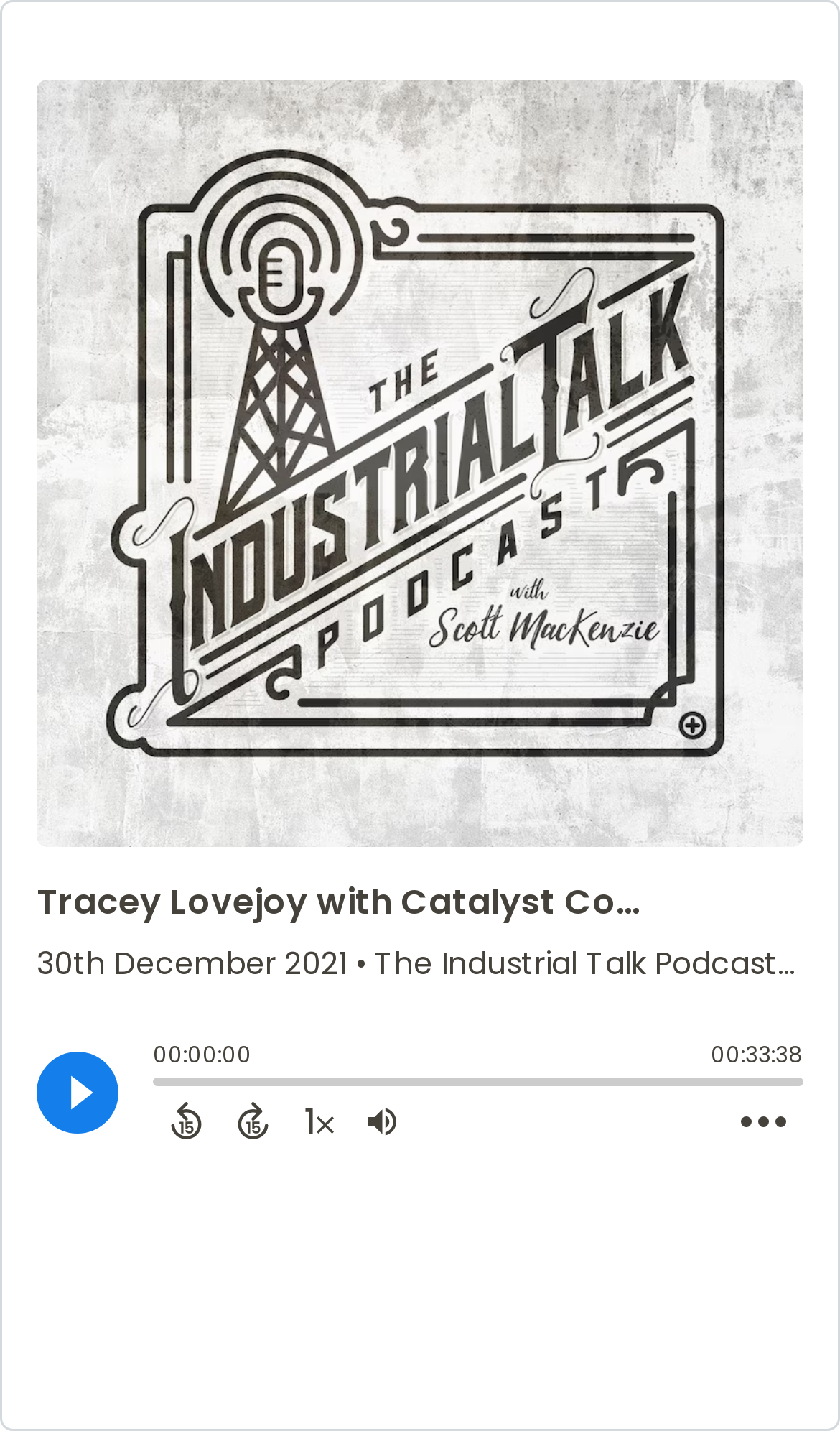Give a comprehensive overview of the webpage, including key elements.

This webpage is about the "The Industrial Talk Podcast with Scott MacKenzie" episode featuring Tracey Lovejoy with Catalyst Constellations. At the top-left corner, there is a podcast artwork image. Below the image, the date "30th December 2021" is displayed. 

To the right of the date, there is a "Play" button with a small icon inside. Below the "Play" button, there is a current timestamp "00:00:00" and an episode length "00:33:38" displayed side by side. 

Underneath the timestamp and episode length, there is a horizontal slider. To the left of the slider, there are three buttons: "Back 15 Seconds", "Forward 15 Seconds", and "Change audio speed to 1.5 times", each with a small icon. To the right of the slider, there is an "Adjust volume" button with a small icon. 

At the bottom-right corner, there is an "Open Action Menu" button with a small icon.